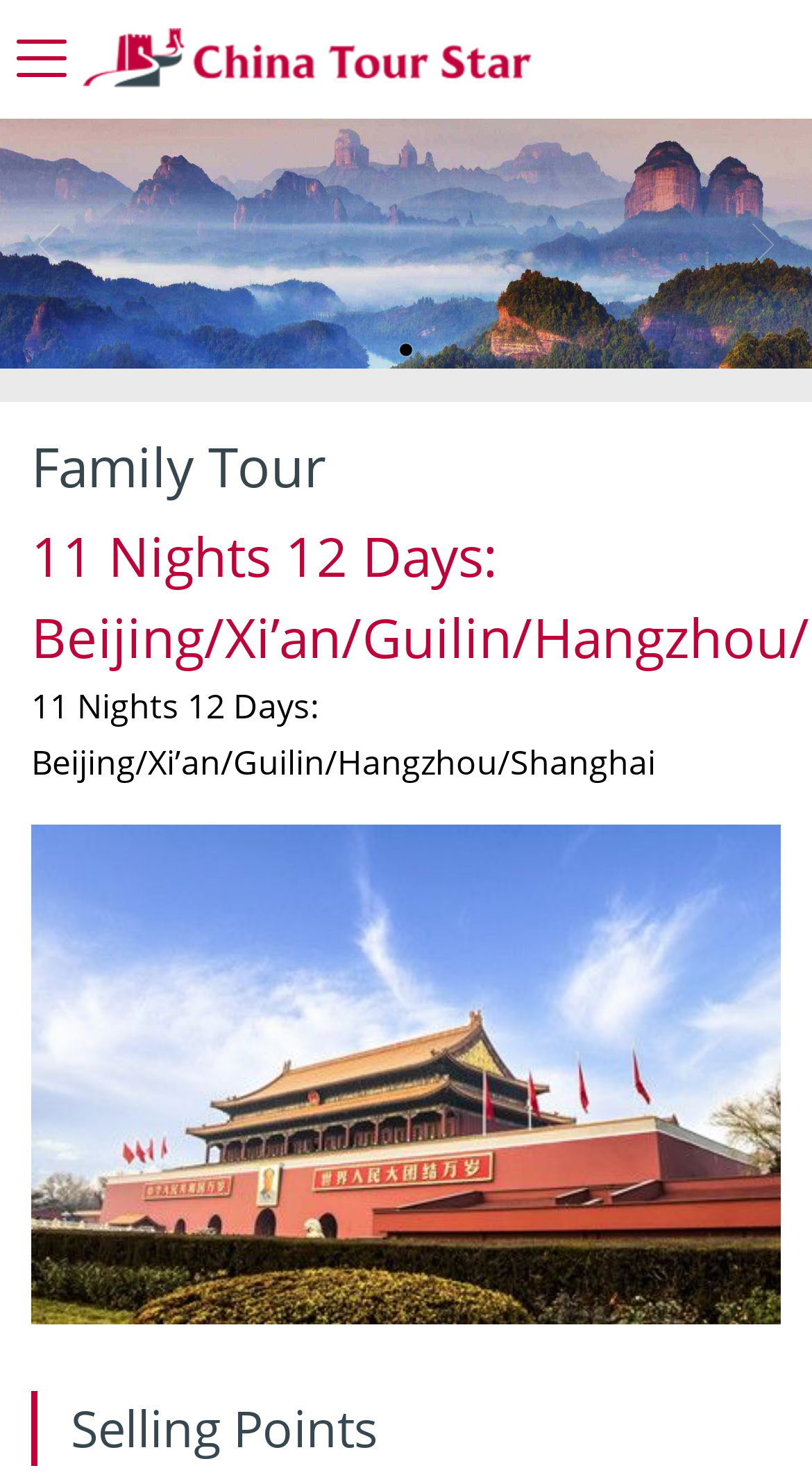What is the section title below the images?
Answer the question based on the image using a single word or a brief phrase.

Selling Points